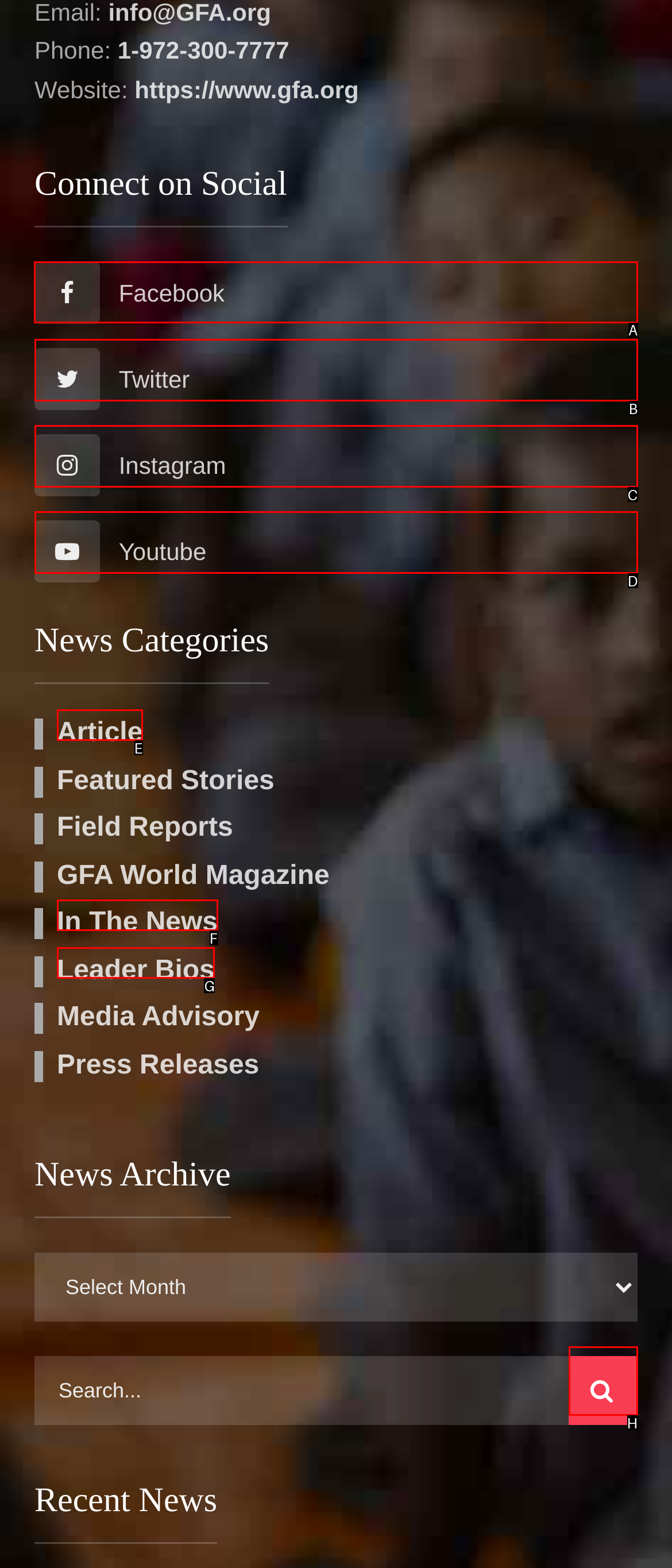Which UI element's letter should be clicked to achieve the task: View Facebook page
Provide the letter of the correct choice directly.

A